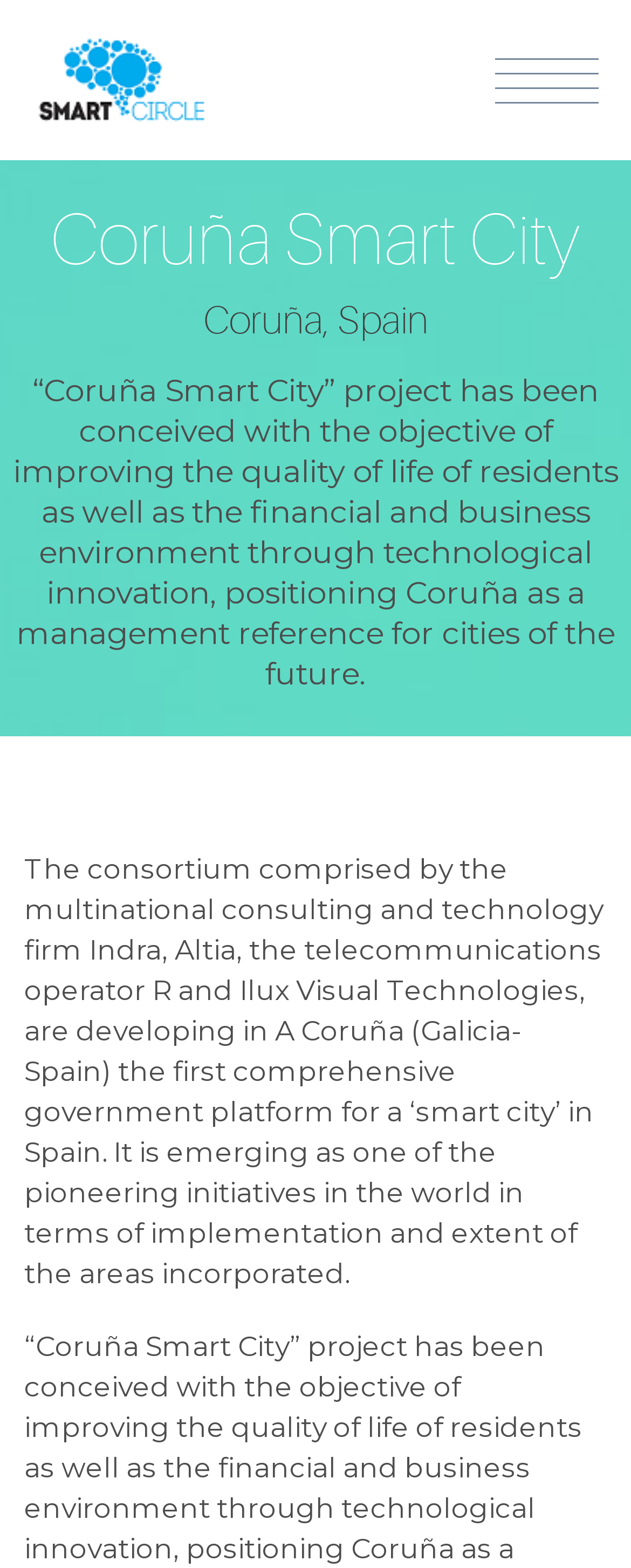Return the bounding box coordinates of the UI element that corresponds to this description: "title="Smart Circle"". The coordinates must be given as four float numbers in the range of 0 and 1, [left, top, right, bottom].

[0.051, 0.026, 0.385, 0.044]